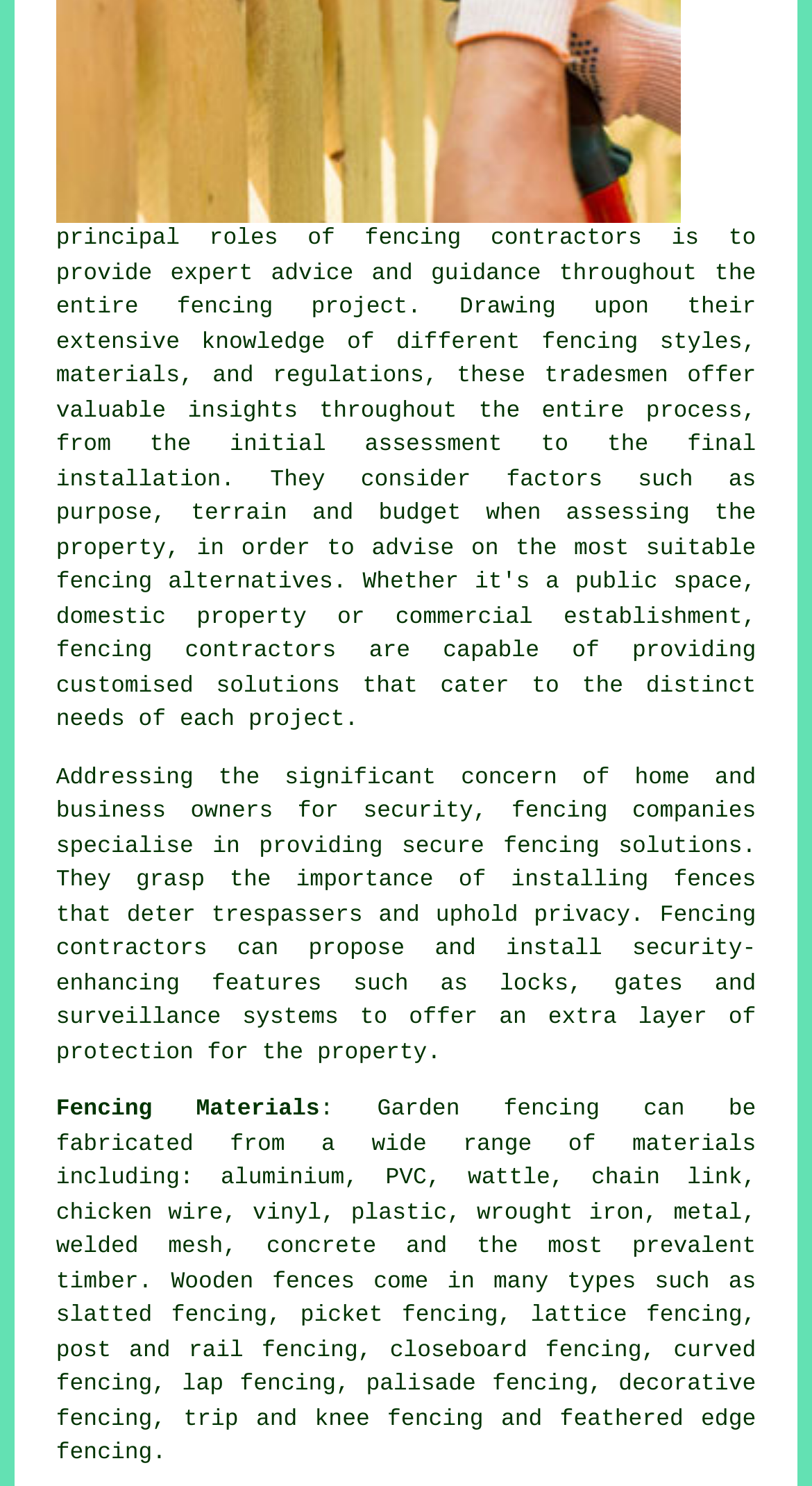Locate the bounding box of the UI element defined by this description: "closeboard". The coordinates should be given as four float numbers between 0 and 1, formatted as [left, top, right, bottom].

[0.48, 0.901, 0.649, 0.918]